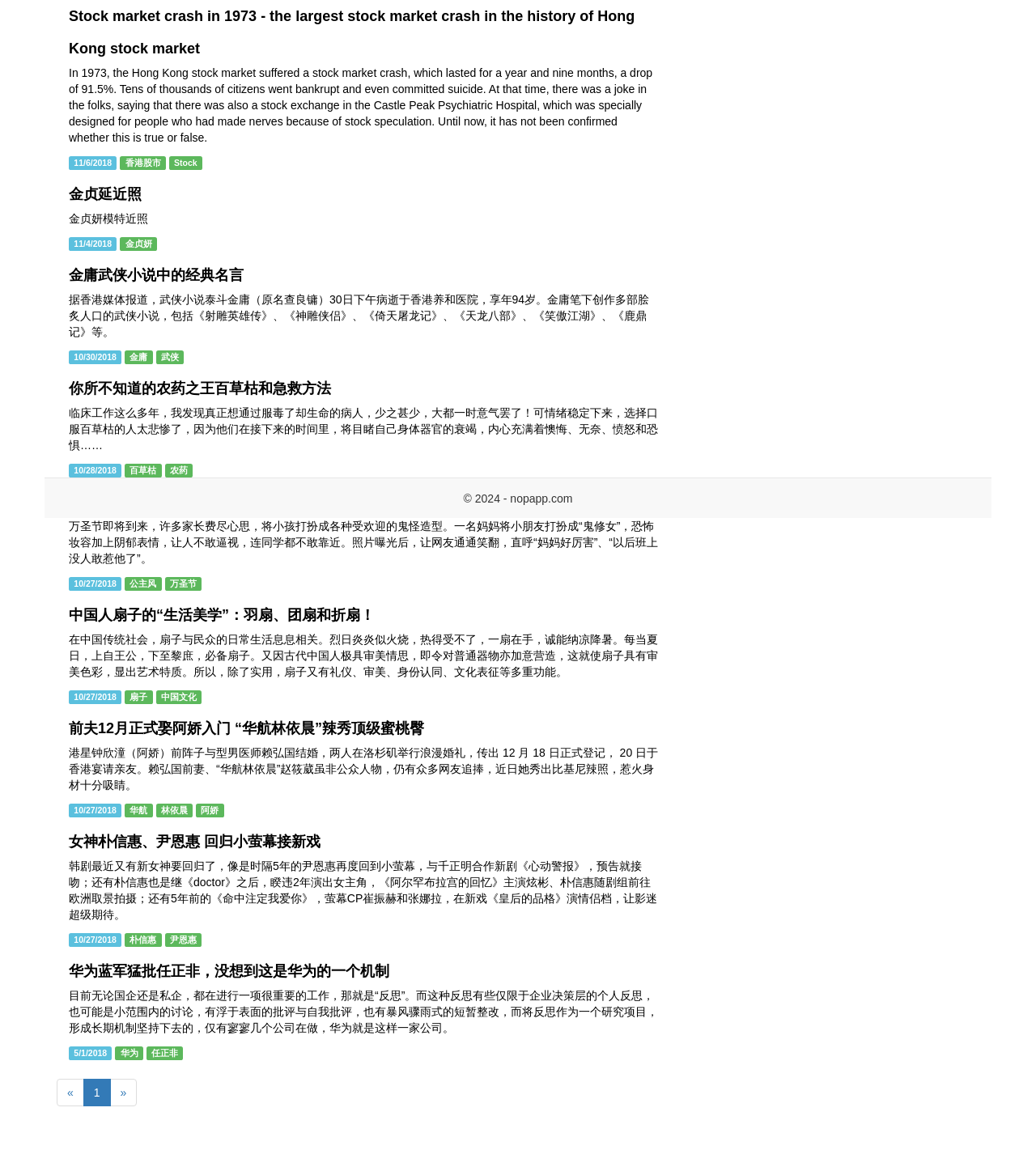Find the bounding box coordinates of the UI element according to this description: "你所不知道的农药之王百草枯和急救方法 临床工作这么多年，我发现真正想通过服毒了却生命的病人，少之甚少，大都一时意气罢了！可情绪稳定下来，选择口服百草枯的人太悲惨了，因为他们在接下来的时间里，将目睹自己身体器官的衰竭，内心充满着懊悔、无奈、愤怒和恐惧……".

[0.066, 0.319, 0.637, 0.408]